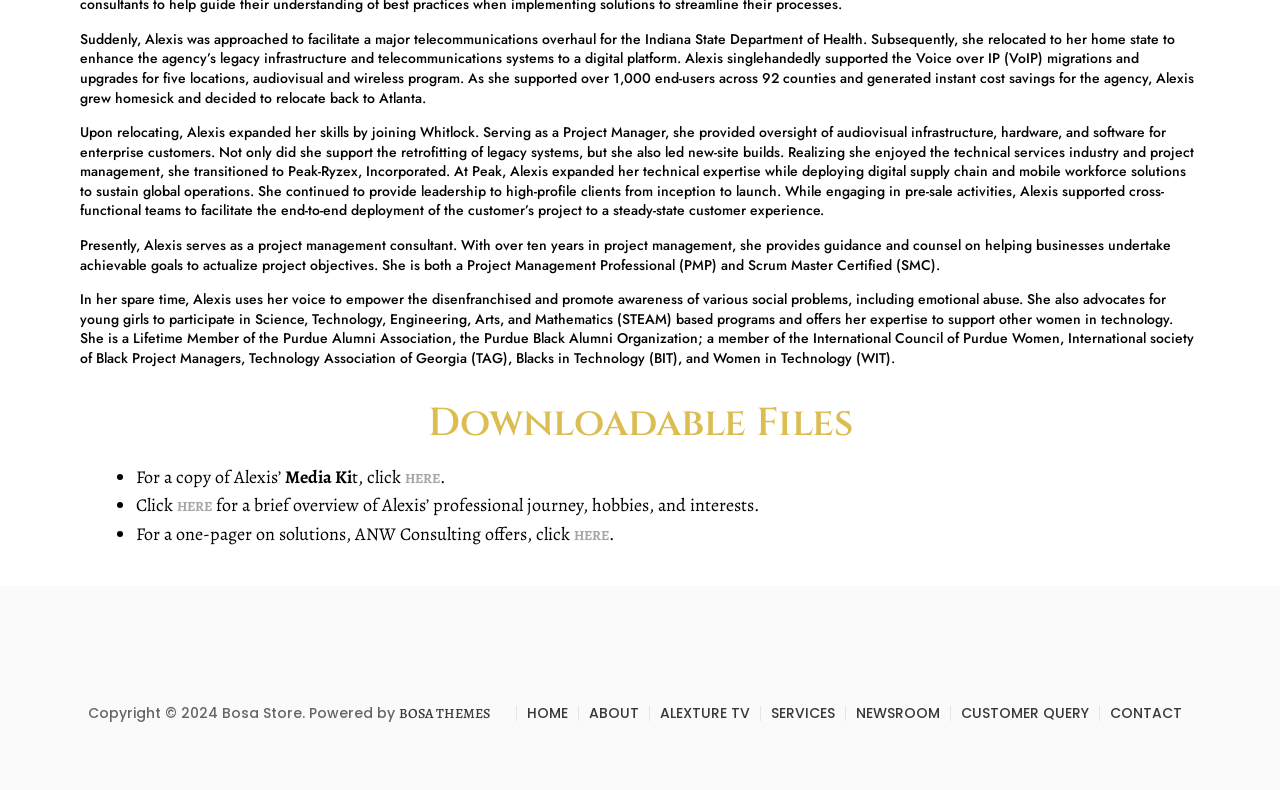How many links are available in the footer section?
Ensure your answer is thorough and detailed.

The footer section of the webpage contains 8 links, which are HOME, ABOUT, ALEXTURE TV, SERVICES, NEWSROOM, CUSTOMER QUERY, CONTACT, and BOSA THEMES.